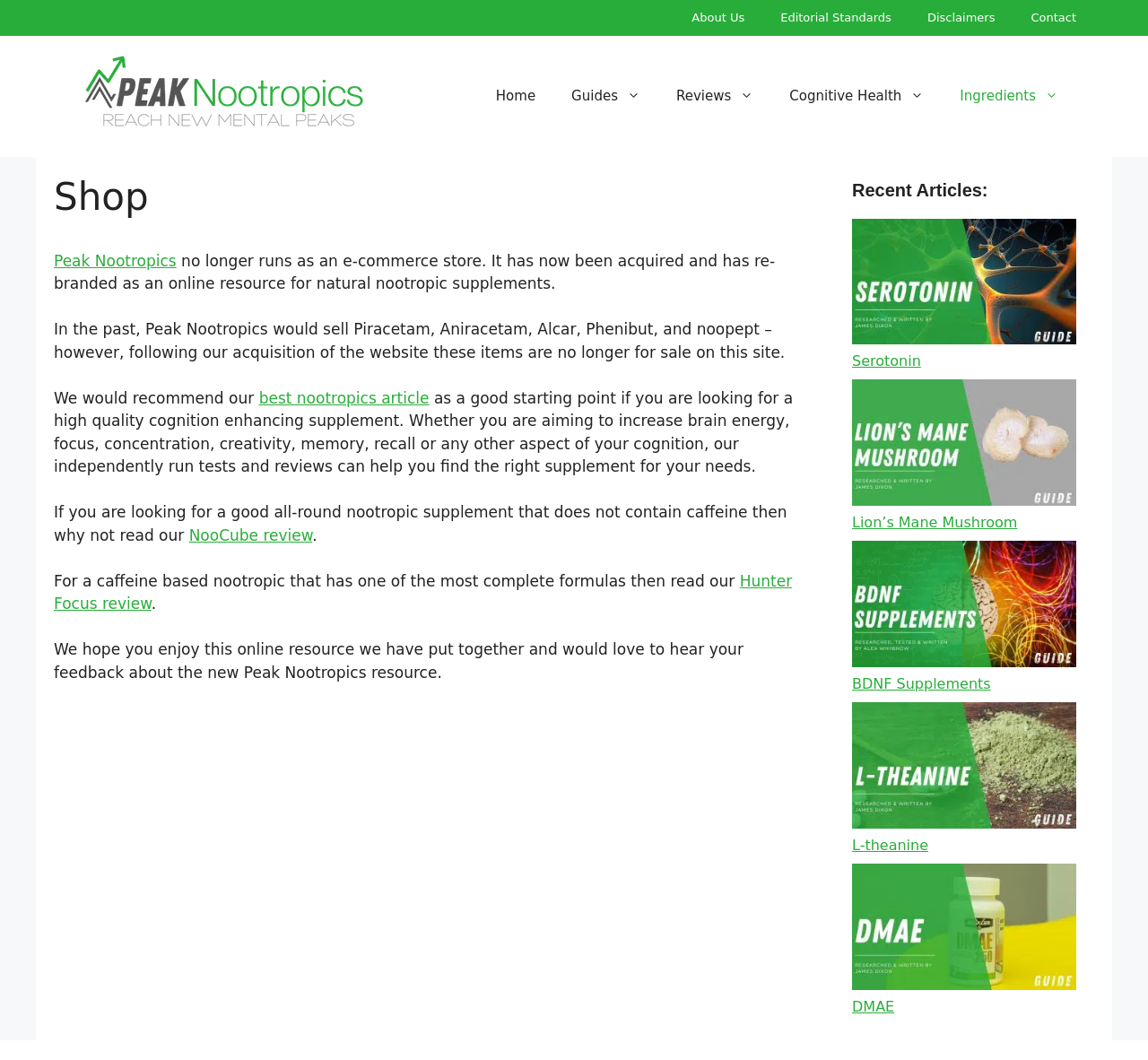What is the topic of the first recent article?
Please provide a detailed answer to the question.

In the complementary section, I can see a heading 'Recent Articles:' followed by a list of articles. The first article is about Serotonin, as indicated by the image 'Serotonin featured image' and the link 'Serotonin'.